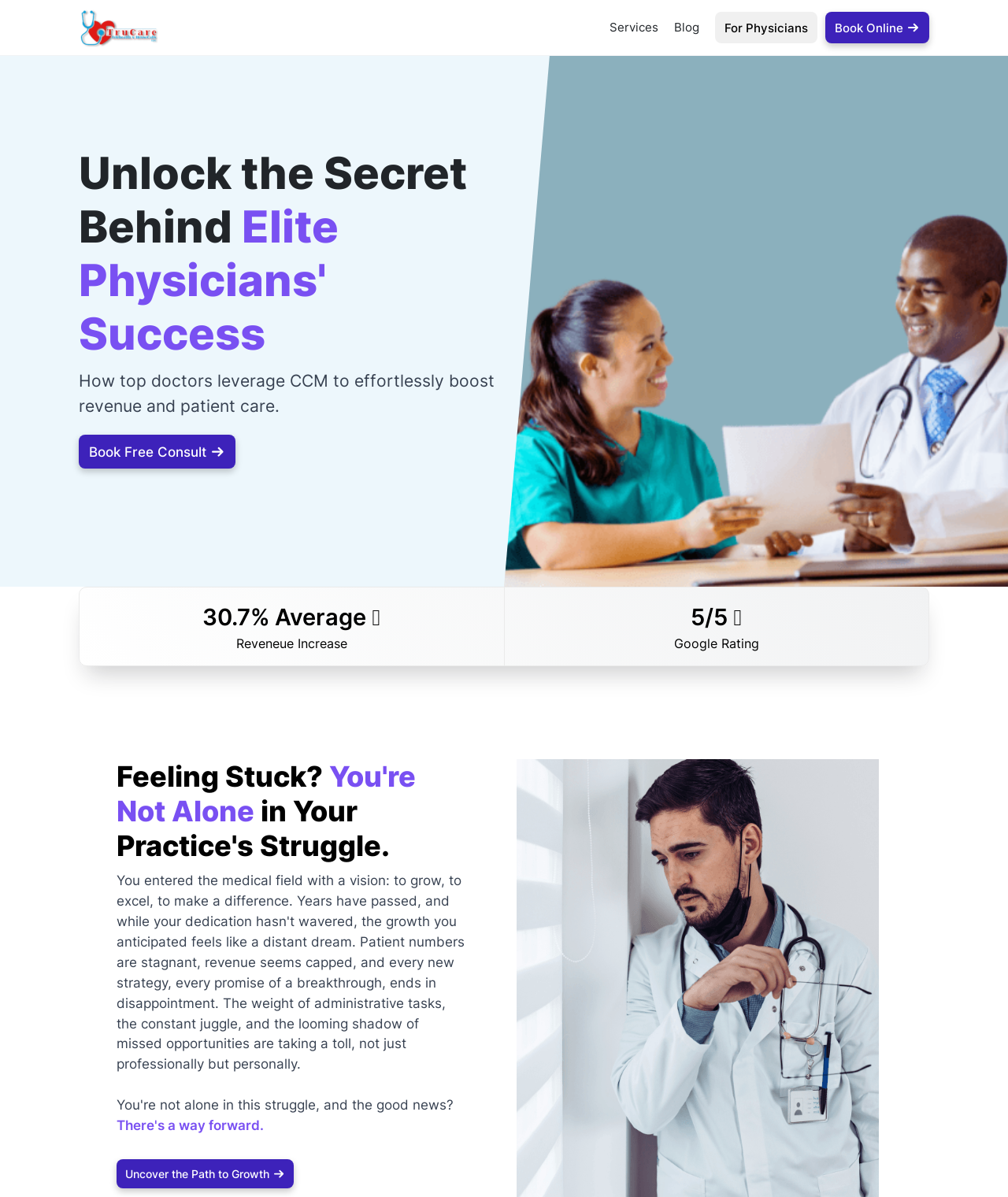What is the average revenue increase?
Based on the image, answer the question with as much detail as possible.

The static text '30.7' is followed by '% Average ' and 'Reveneue Increase', which suggests that the average revenue increase is 30.7%.